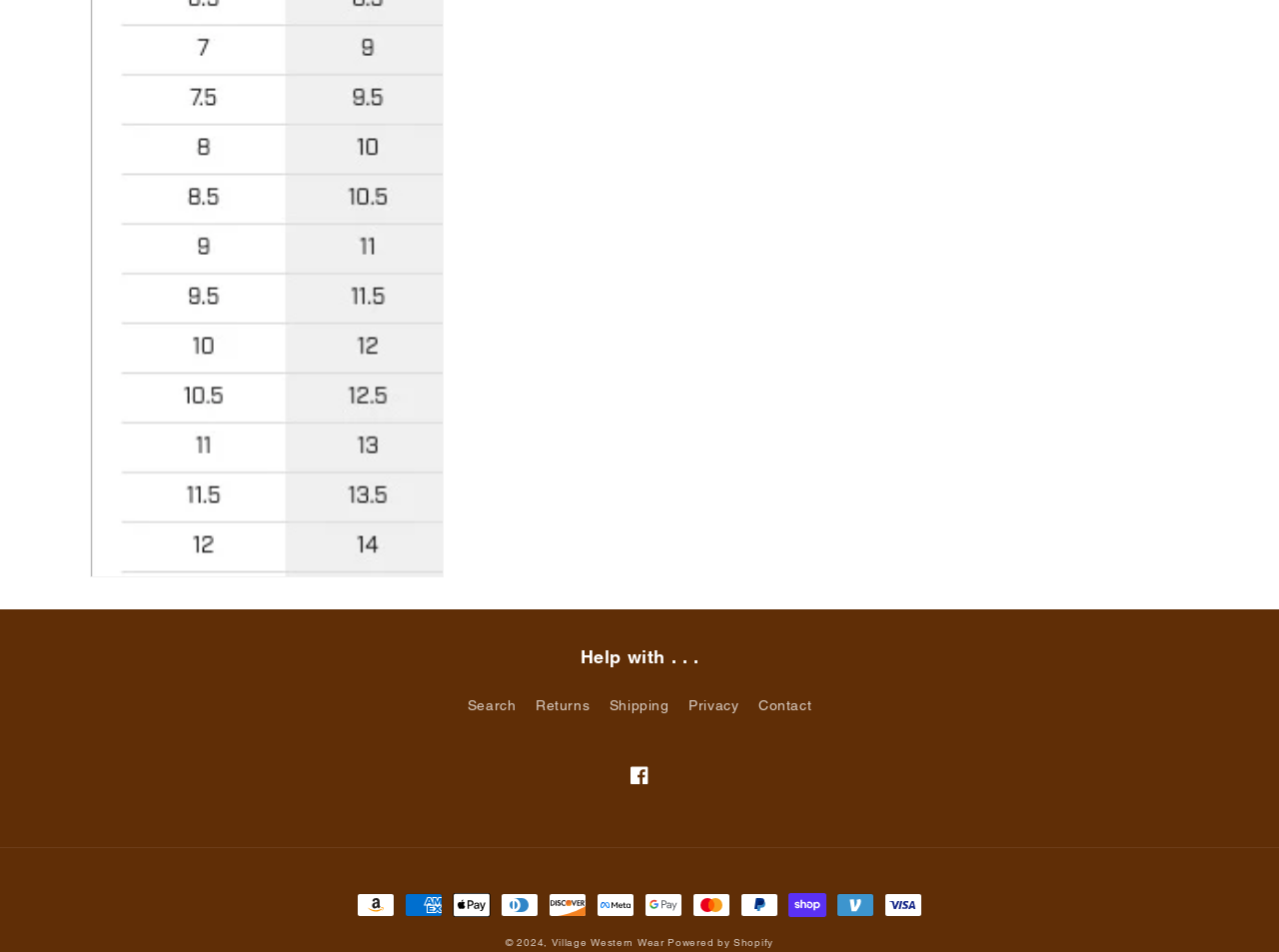What is the company name?
Could you give a comprehensive explanation in response to this question?

At the bottom of the webpage, I can see a link that says 'Village Western Wear', which I assume is the company name.